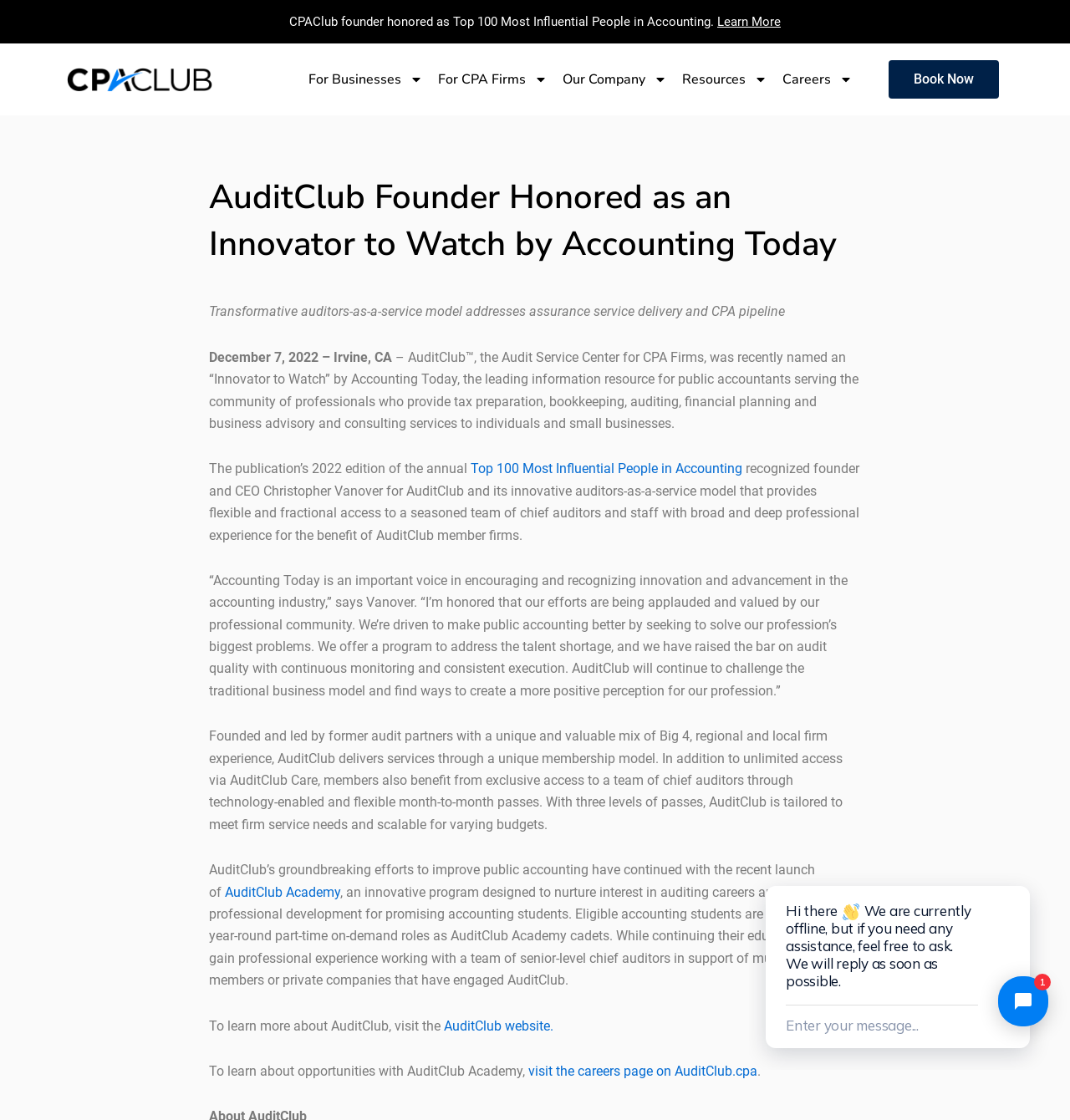Please mark the clickable region by giving the bounding box coordinates needed to complete this instruction: "Check AuditClub website".

[0.415, 0.909, 0.517, 0.923]